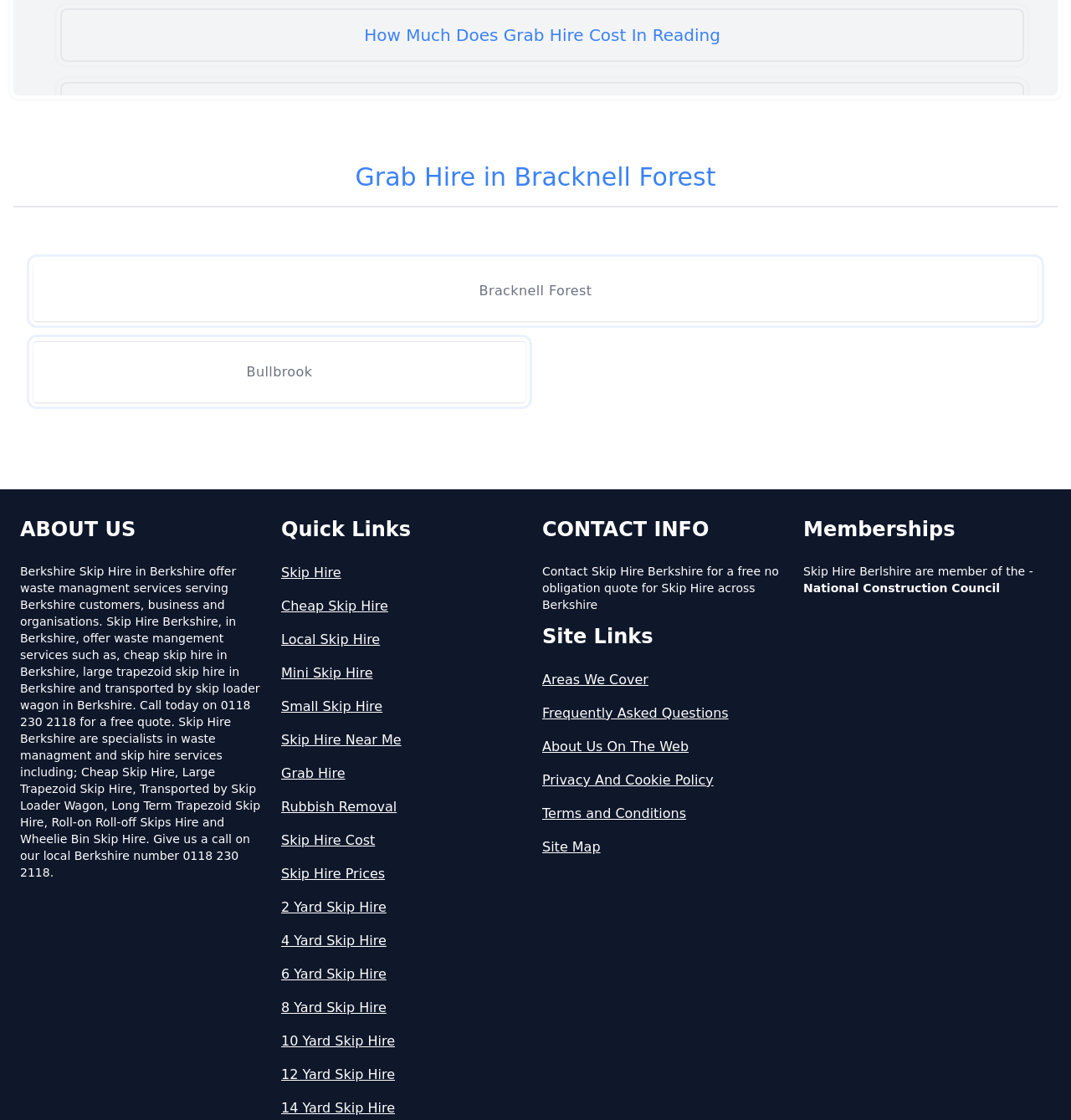Find the bounding box coordinates of the element you need to click on to perform this action: 'Contact the company'. The coordinates should be represented by four float values between 0 and 1, in the format [left, top, right, bottom].

None